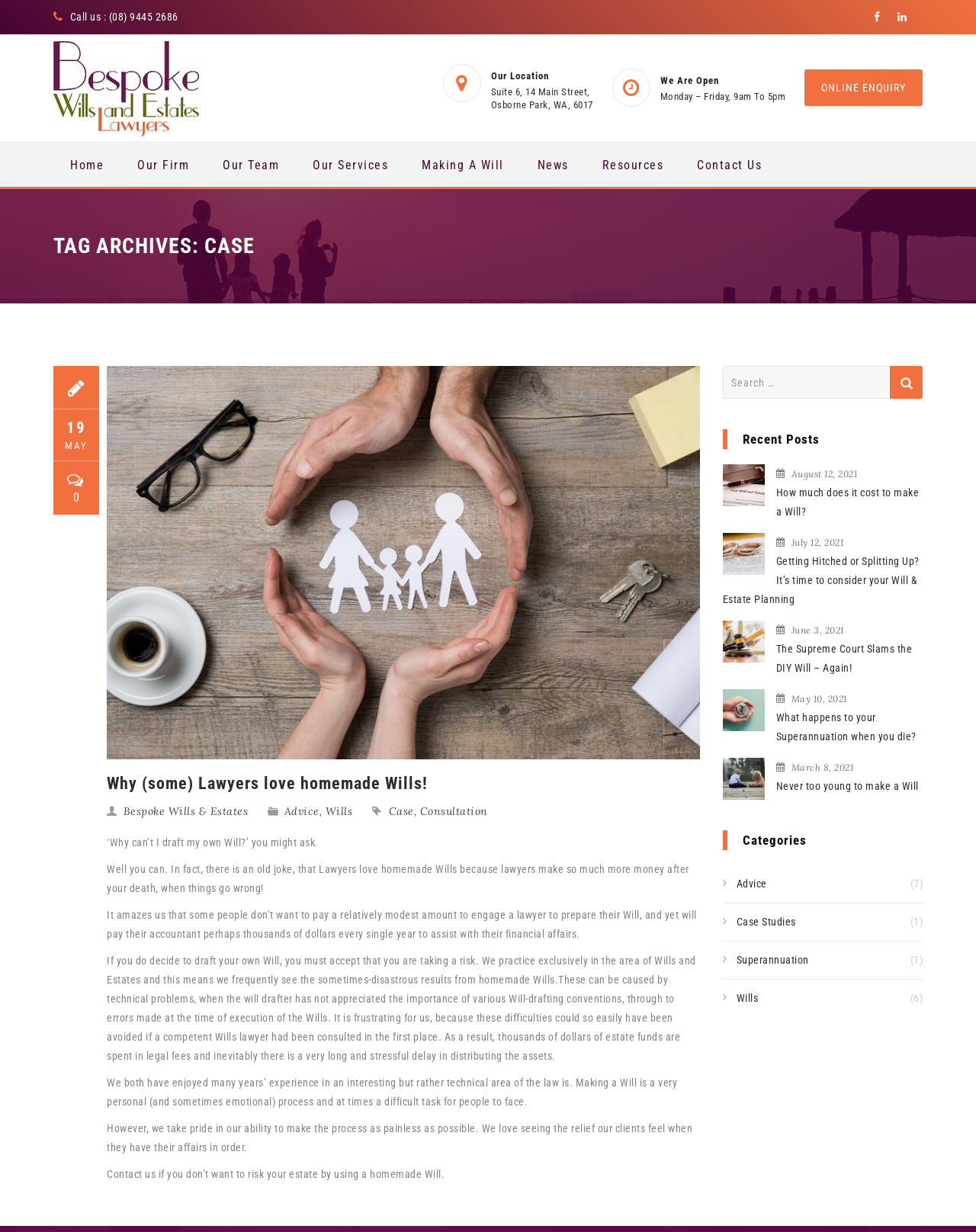What is the topic of the article?
Answer with a single word or phrase, using the screenshot for reference.

Why Lawyers love homemade Wills